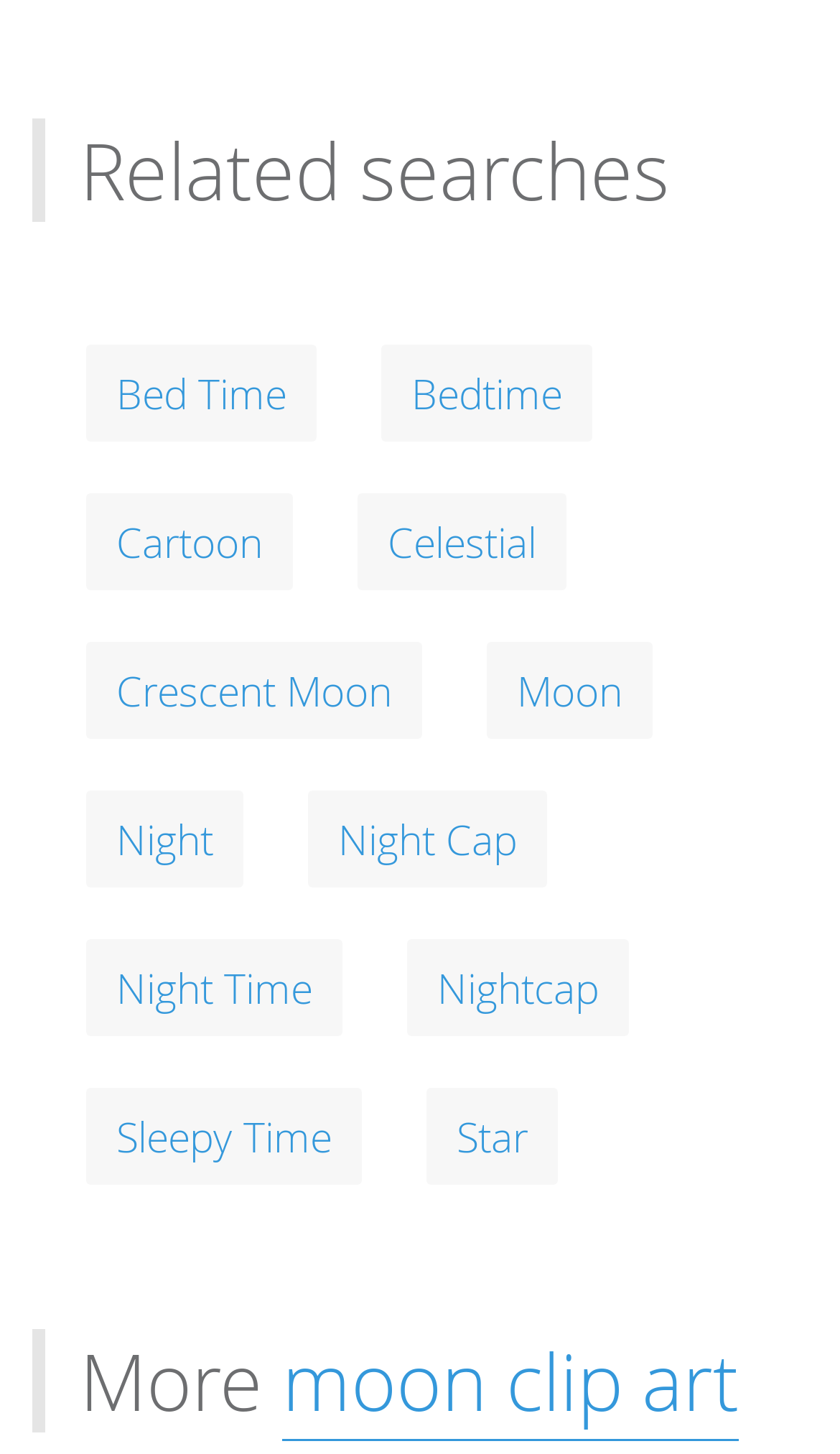What is the first related search?
Based on the screenshot, give a detailed explanation to answer the question.

The first related search is 'Bed Time' because it is the first link element under the 'Related searches' heading, with a bounding box coordinate of [0.103, 0.237, 0.377, 0.304].